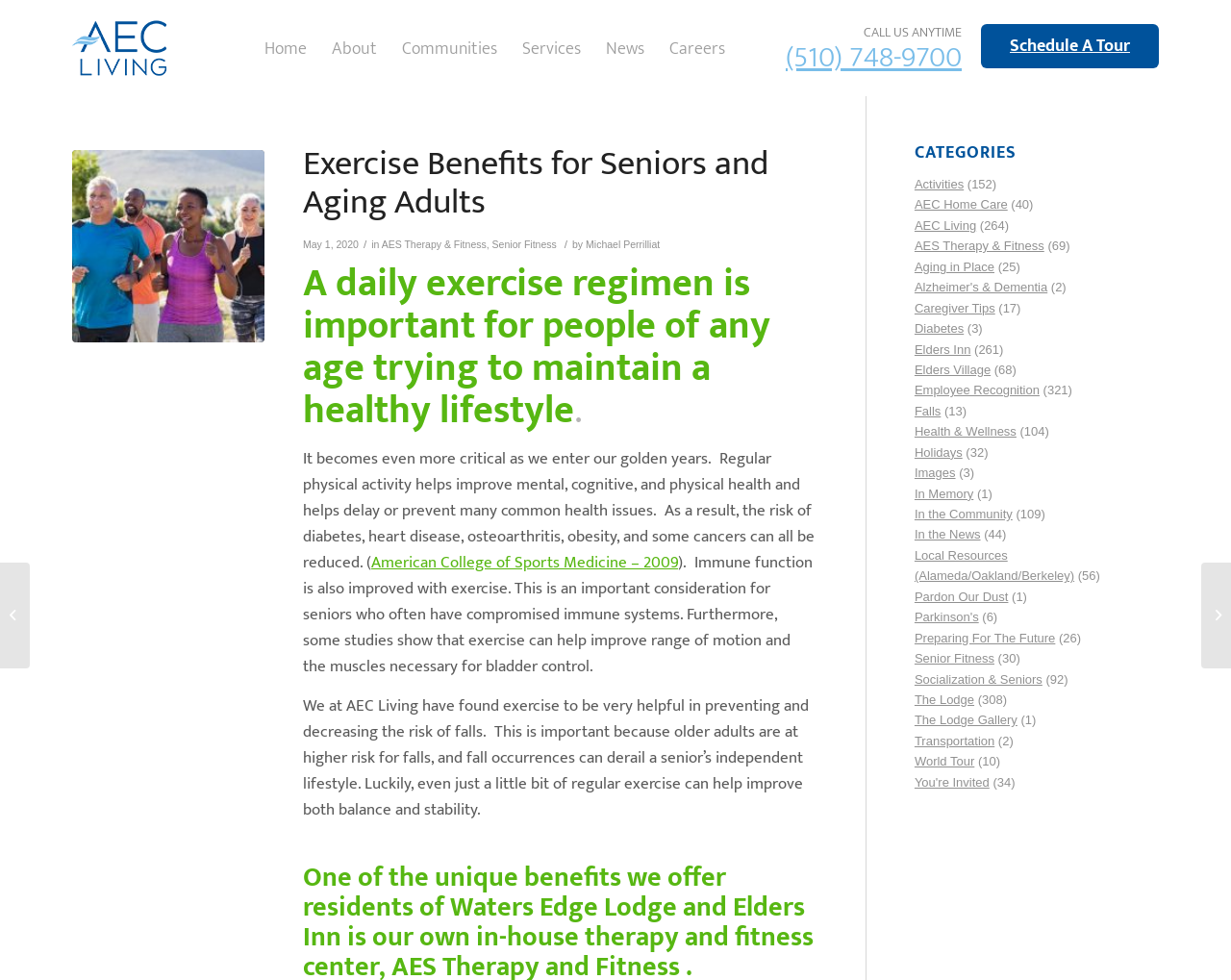What is the name of the organization?
Using the visual information, reply with a single word or short phrase.

AEC Living